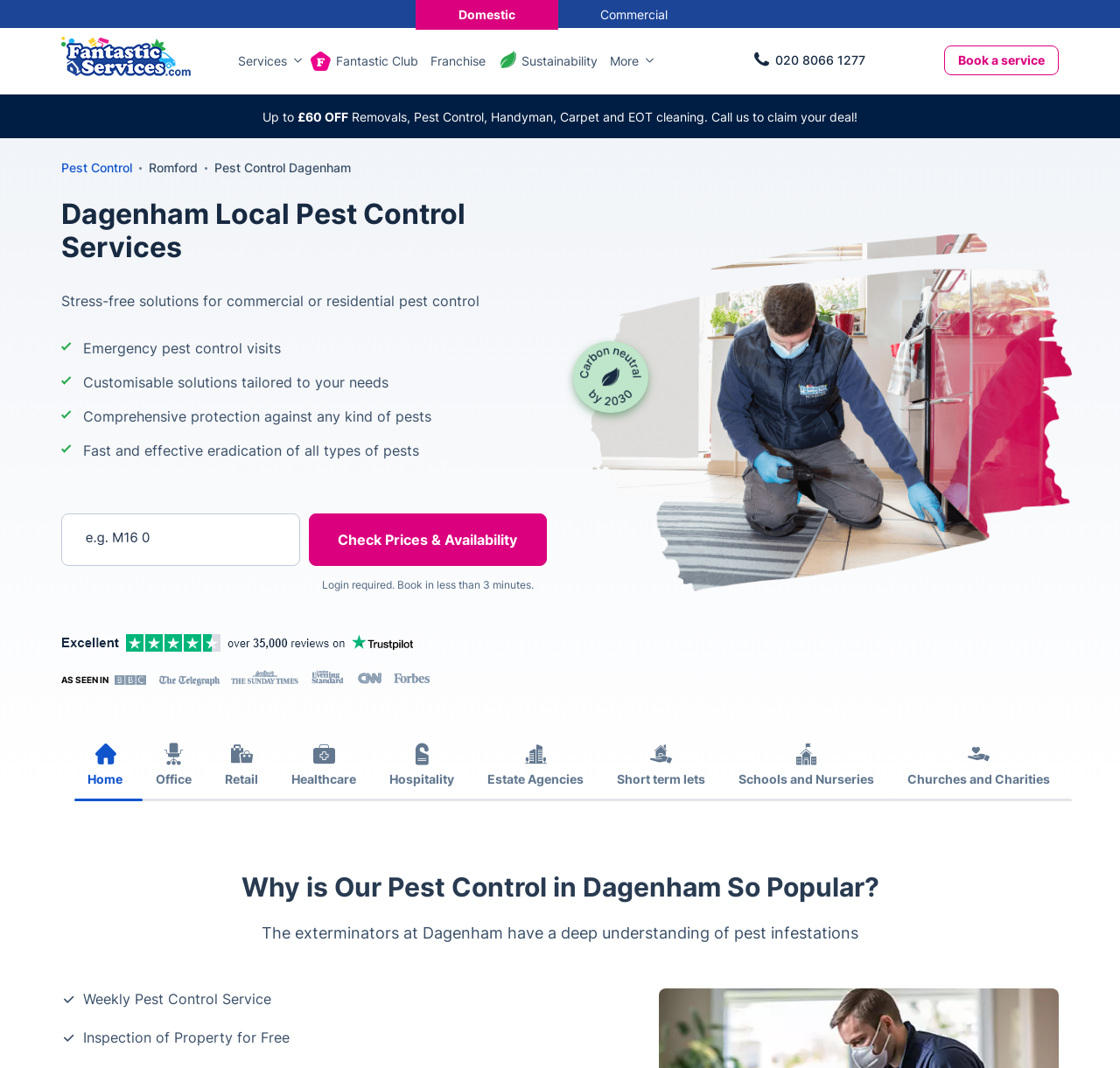Create a detailed summary of the webpage's content and design.

This webpage is about pest control services in Dagenham, specifically promoting the company's professional and reliable services to eliminate bugs, rodents, and other pests. 

At the top of the page, there is a header section with the company's logo, "Fantastic Services", and a navigation menu with links to various services, including "Pest Control", "Fantastic Club", "Franchise", "Sustainability", and "More". On the right side of the header, there is a phone number and a "Book a service" button.

Below the header, there is a promotional section with a limited-time offer of "Up to £60 OFF" on pest control services. This section also includes a brief description of the services offered, including pest removals, handyman, carpet, and EOT cleaning.

The main content of the page is divided into sections. The first section is about the company's local pest control services in Dagenham, with a heading "Dagenham Local Pest Control Services". This section describes the company's stress-free solutions for commercial or residential pest control and highlights the benefits of their services, including emergency pest control visits, customizable solutions, comprehensive protection, and fast eradication of pests.

Below this section, there is a form to enter a postcode and check prices and availability. There is also a button to log in and book a service in less than 3 minutes.

The page also features a section with a Trustpilot logo and a brief description of the company's reputation. There is an image of a pest control service in Dagenham, and a link to the company's sustainability page.

At the bottom of the page, there are links to various industries that the company serves, including home, office, retail, healthcare, hospitality, estate agencies, short-term lets, schools, and nurseries, and churches and charities.

Finally, there is a section with a heading "Why is Our Pest Control in Dagenham So Popular?" which describes the company's expertise in pest infestations and highlights the benefits of their weekly pest control service and free property inspection.